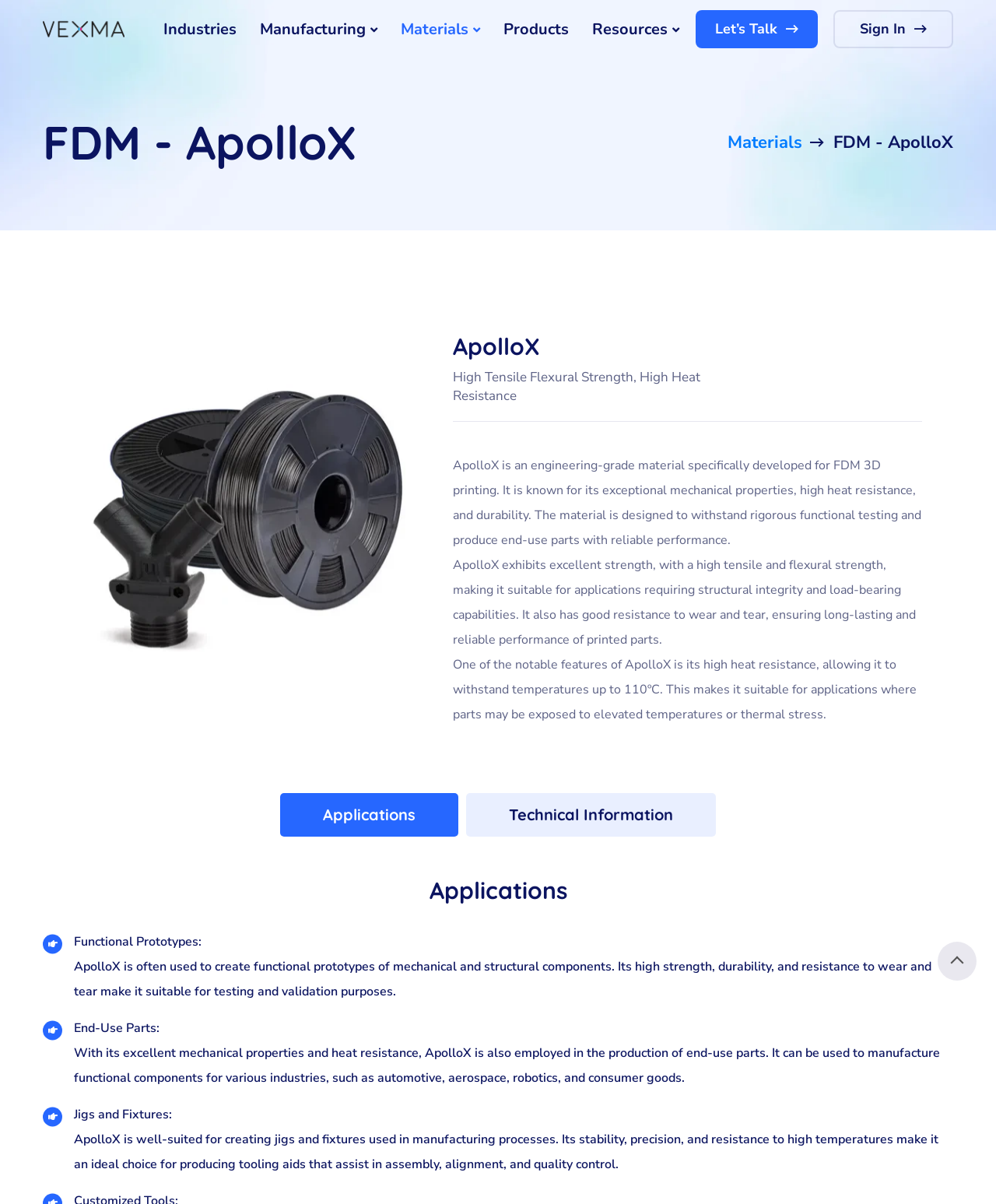What is the name of the 3D printing material?
Using the picture, provide a one-word or short phrase answer.

ApolloX